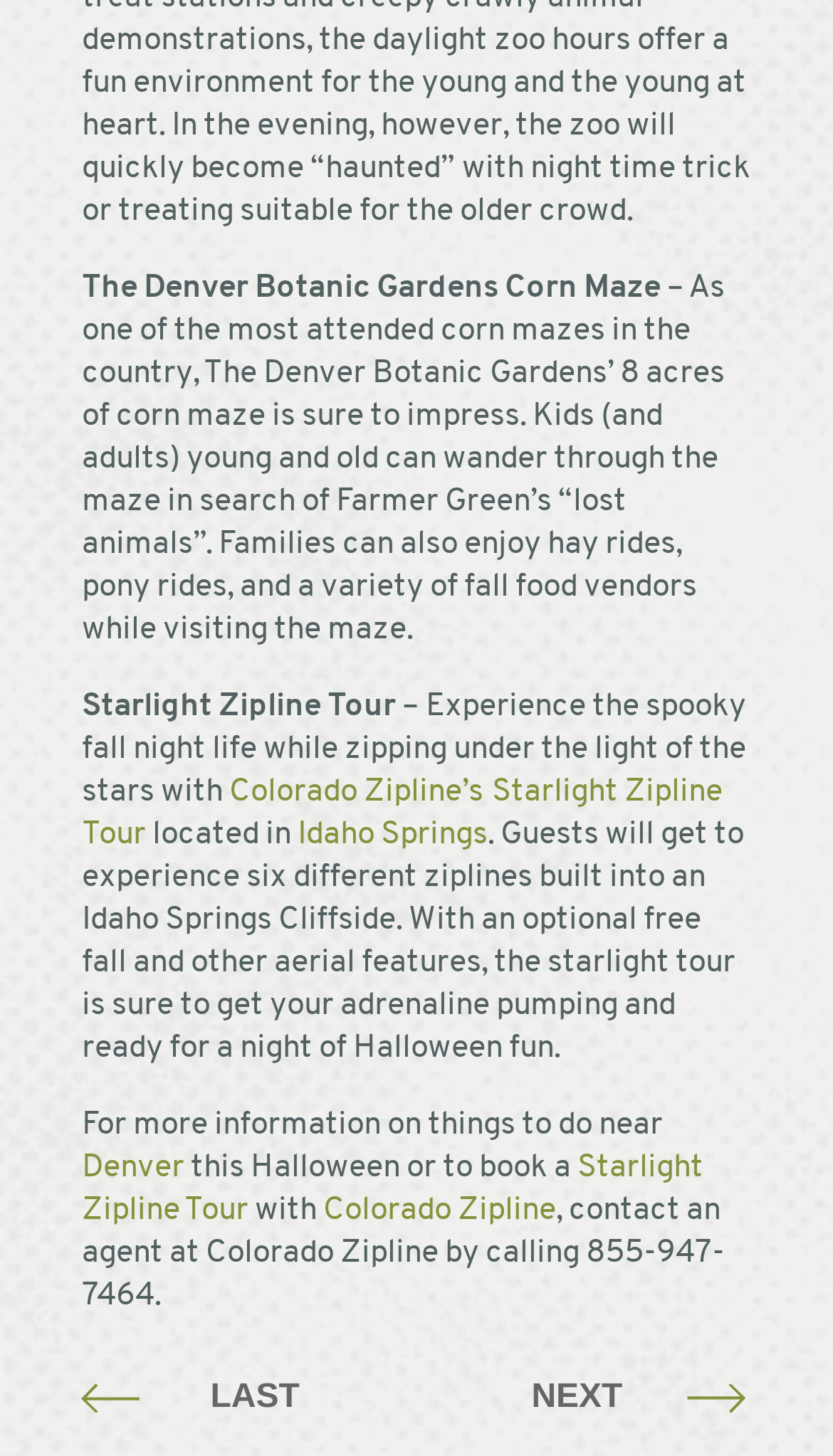What is the name of the corn maze?
Use the information from the screenshot to give a comprehensive response to the question.

The question asks for the name of the corn maze, which can be found in the first StaticText element with the text 'The Denver Botanic Gardens Corn Maze'.